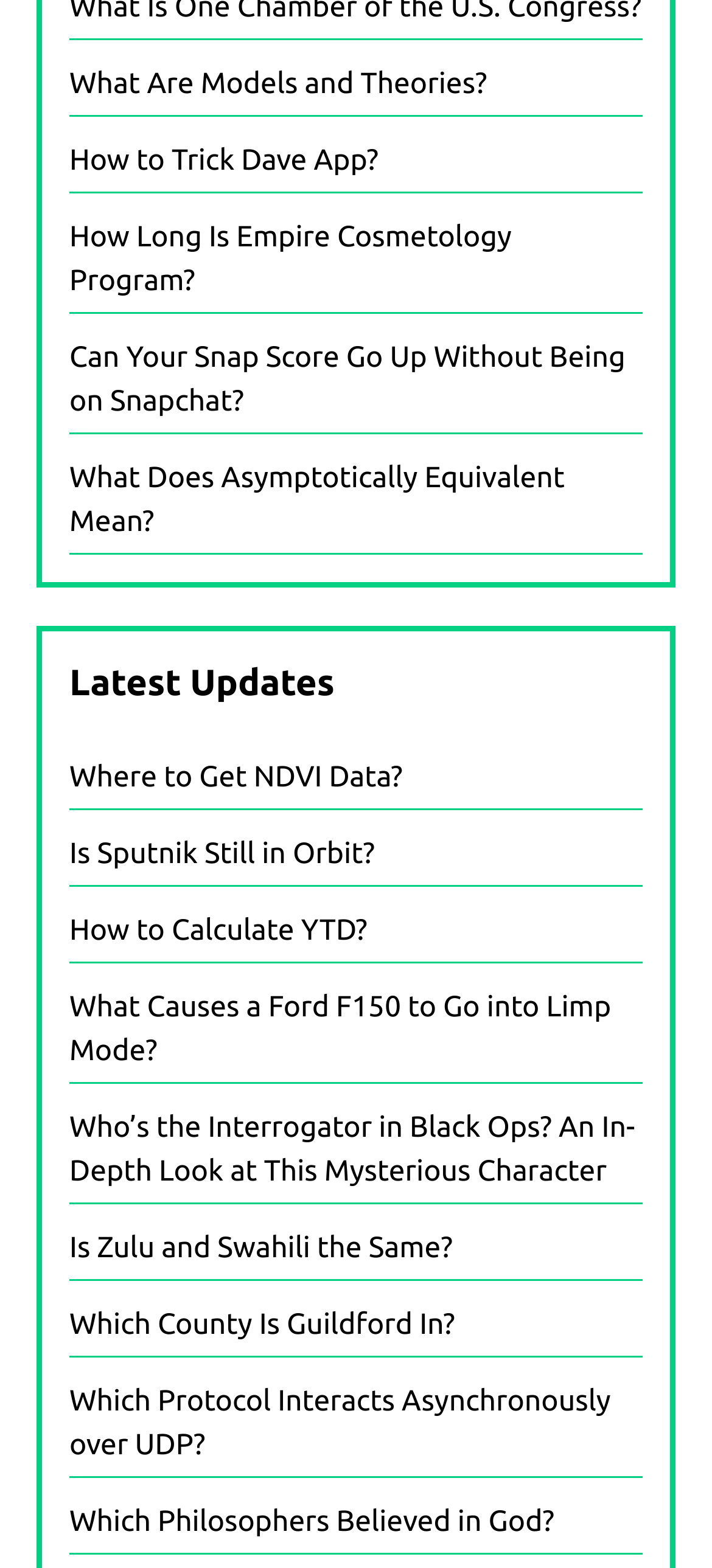Please answer the following question using a single word or phrase: 
How many links are there under the 'Latest Updates' heading?

11